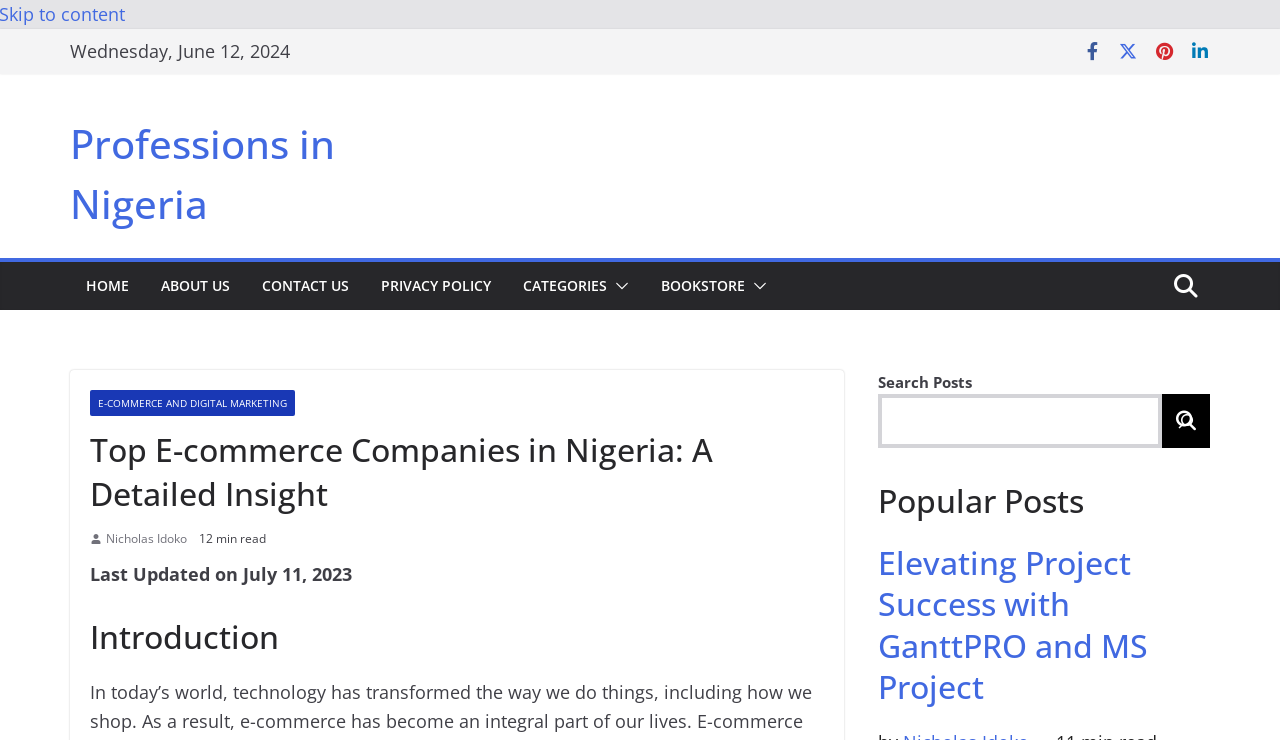Please specify the bounding box coordinates of the clickable region necessary for completing the following instruction: "View article about Elevating Project Success". The coordinates must consist of four float numbers between 0 and 1, i.e., [left, top, right, bottom].

[0.686, 0.731, 0.897, 0.957]